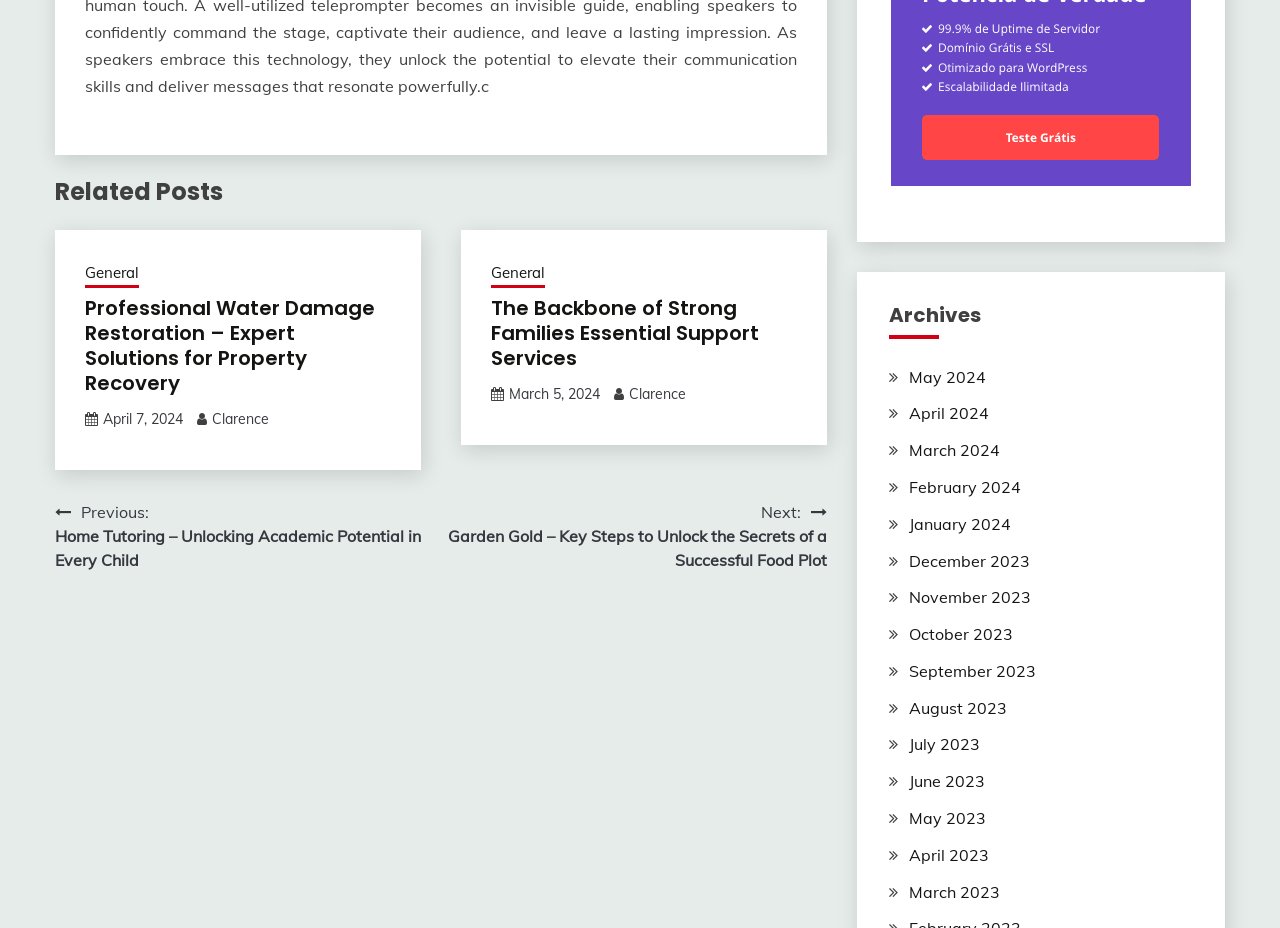Provide the bounding box coordinates of the HTML element this sentence describes: "General".

[0.383, 0.283, 0.426, 0.31]